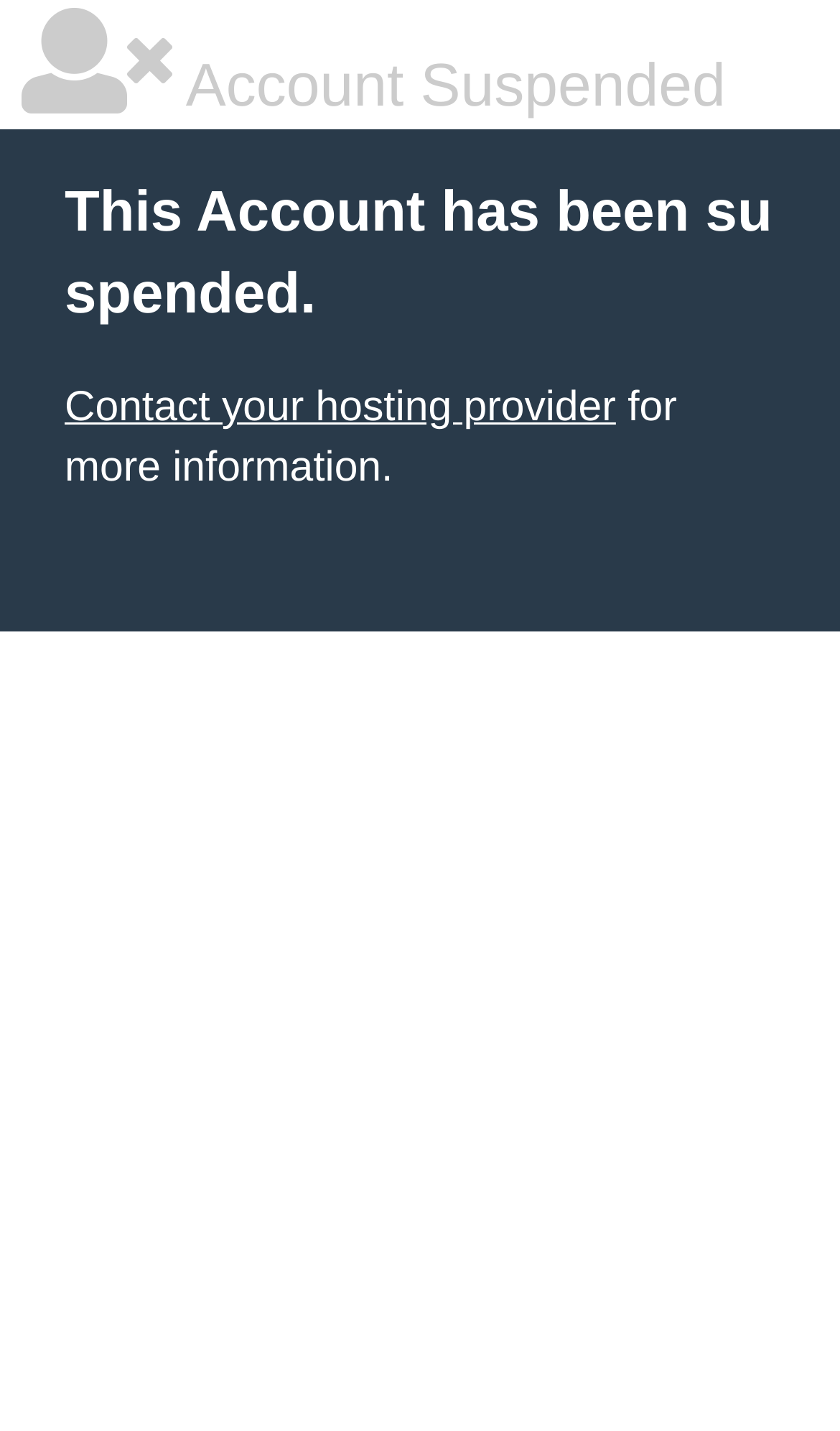Identify the bounding box for the element characterized by the following description: "Contact your hosting provider".

[0.077, 0.268, 0.733, 0.301]